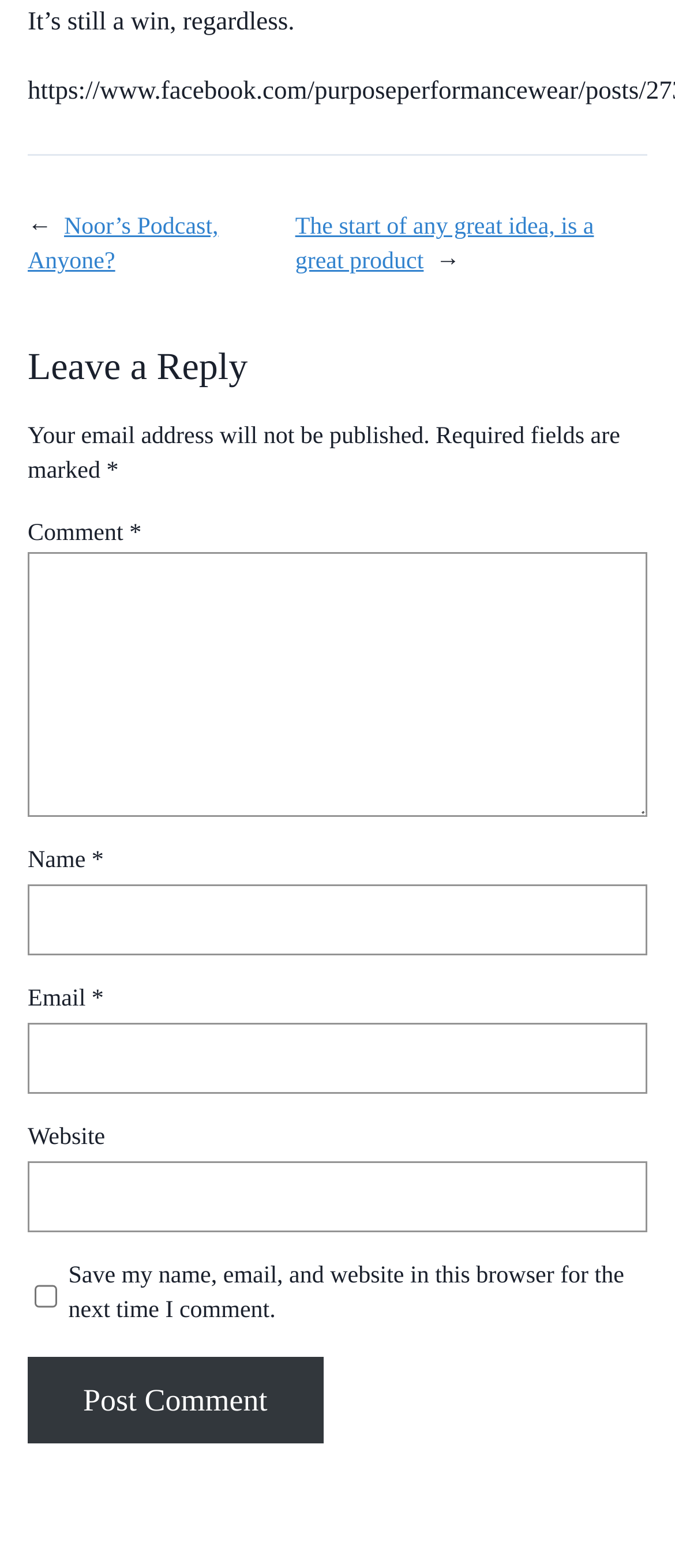Determine the bounding box coordinates of the clickable region to execute the instruction: "Click on the 'MASSIGNANI & C. SRL' heading". The coordinates should be four float numbers between 0 and 1, denoted as [left, top, right, bottom].

None